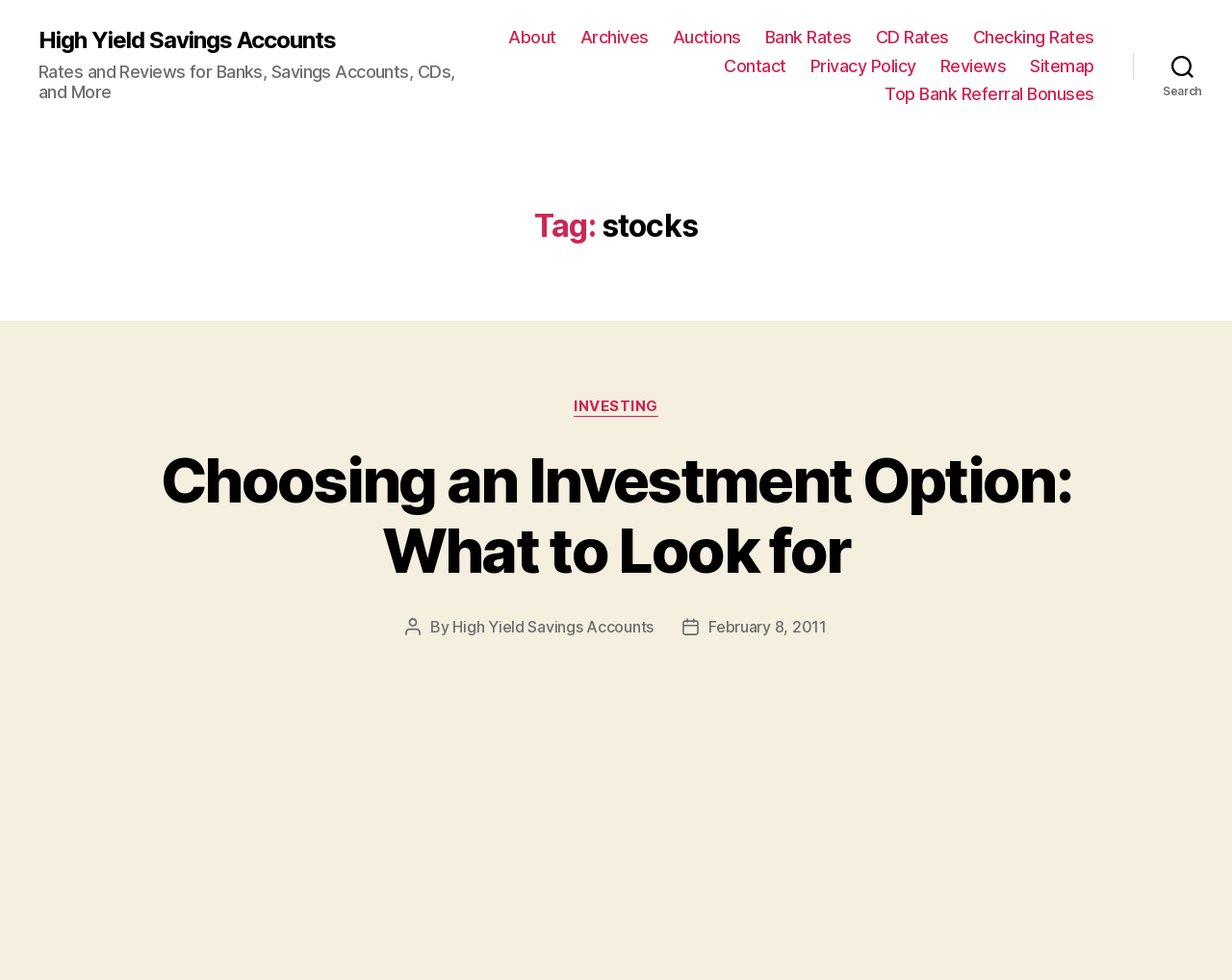Pinpoint the bounding box coordinates of the clickable element to carry out the following instruction: "search for something."

[0.92, 0.046, 1.0, 0.089]